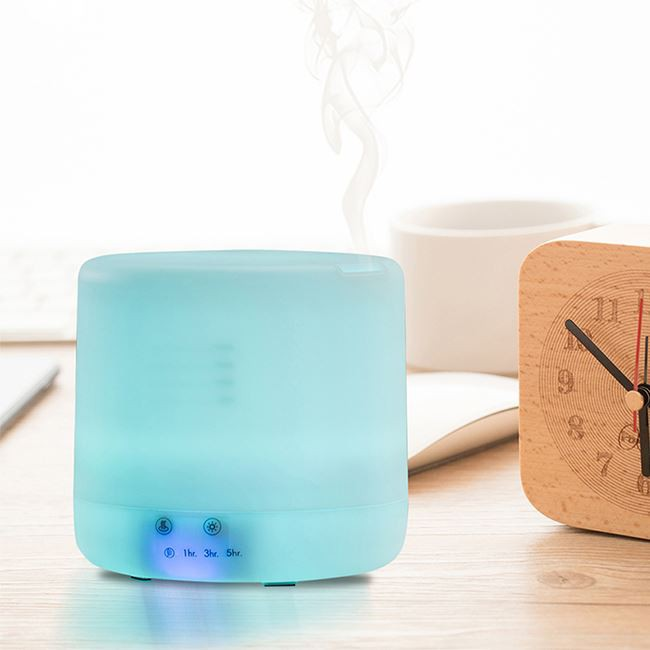Offer a detailed explanation of what is happening in the image.

This image showcases a soothing aroma diffuser, elegantly designed with a soft blue hue. It features a sleek, rounded shape that harmonizes well with modern interiors. Positioned on a wooden desk adorned with a stylish clock and a cup, the diffuser gently releases a fine mist of fragrance, enhancing the ambience of the space. The control panel at the bottom displays options for different time settings, including 1 hour, 3 hours, and 5 hours, allowing for customizable usage. Light wisps of vapor rise elegantly from the diffuser, promising a tranquil atmosphere ideal for relaxation and well-being. The setting conveys a sense of peace, making it an ideal choice for both work and leisure environments.